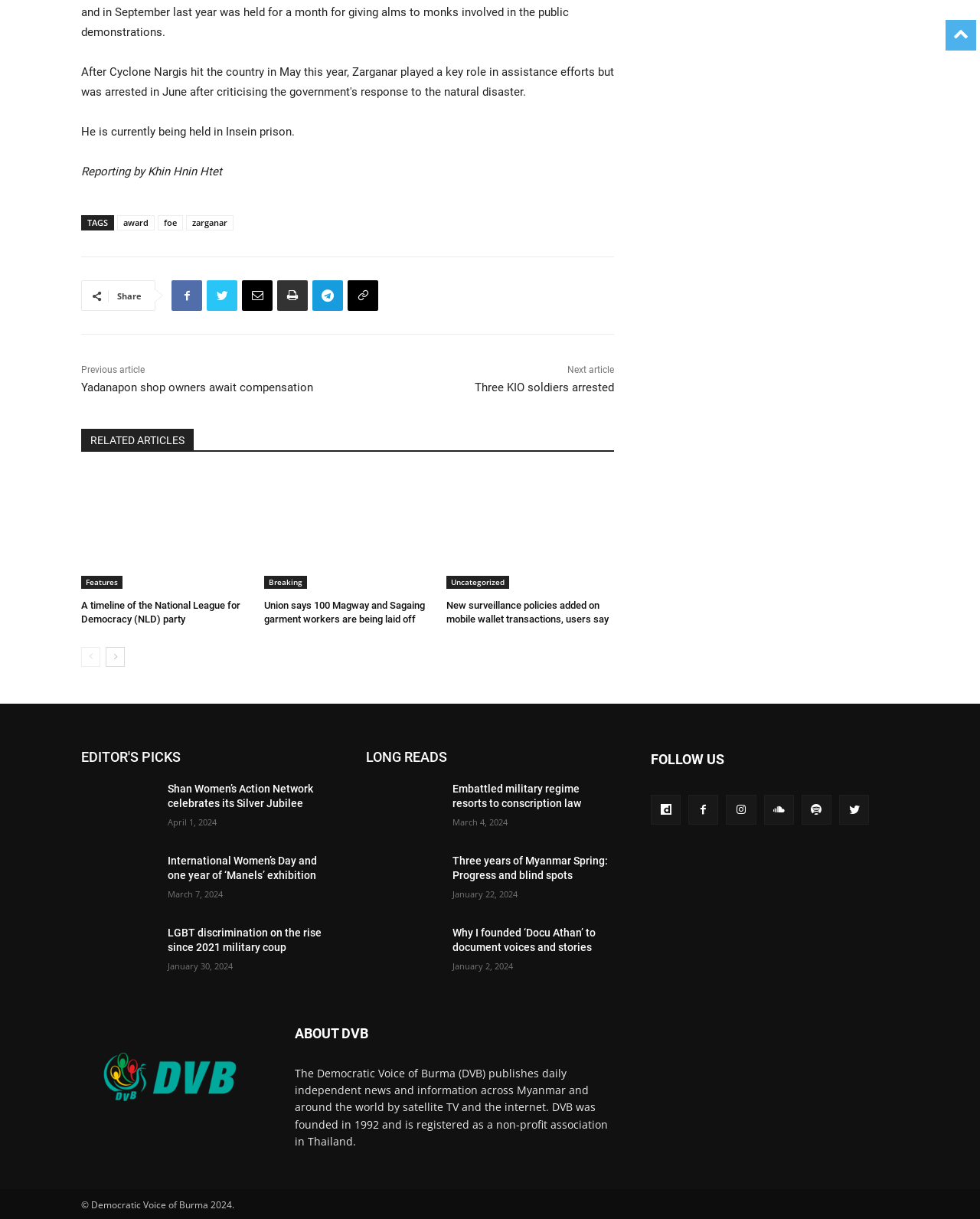Analyze the image and give a detailed response to the question:
What is the name of the prison where someone is being held?

The answer can be found in the first StaticText element, which says 'He is currently being held in Insein prison.'